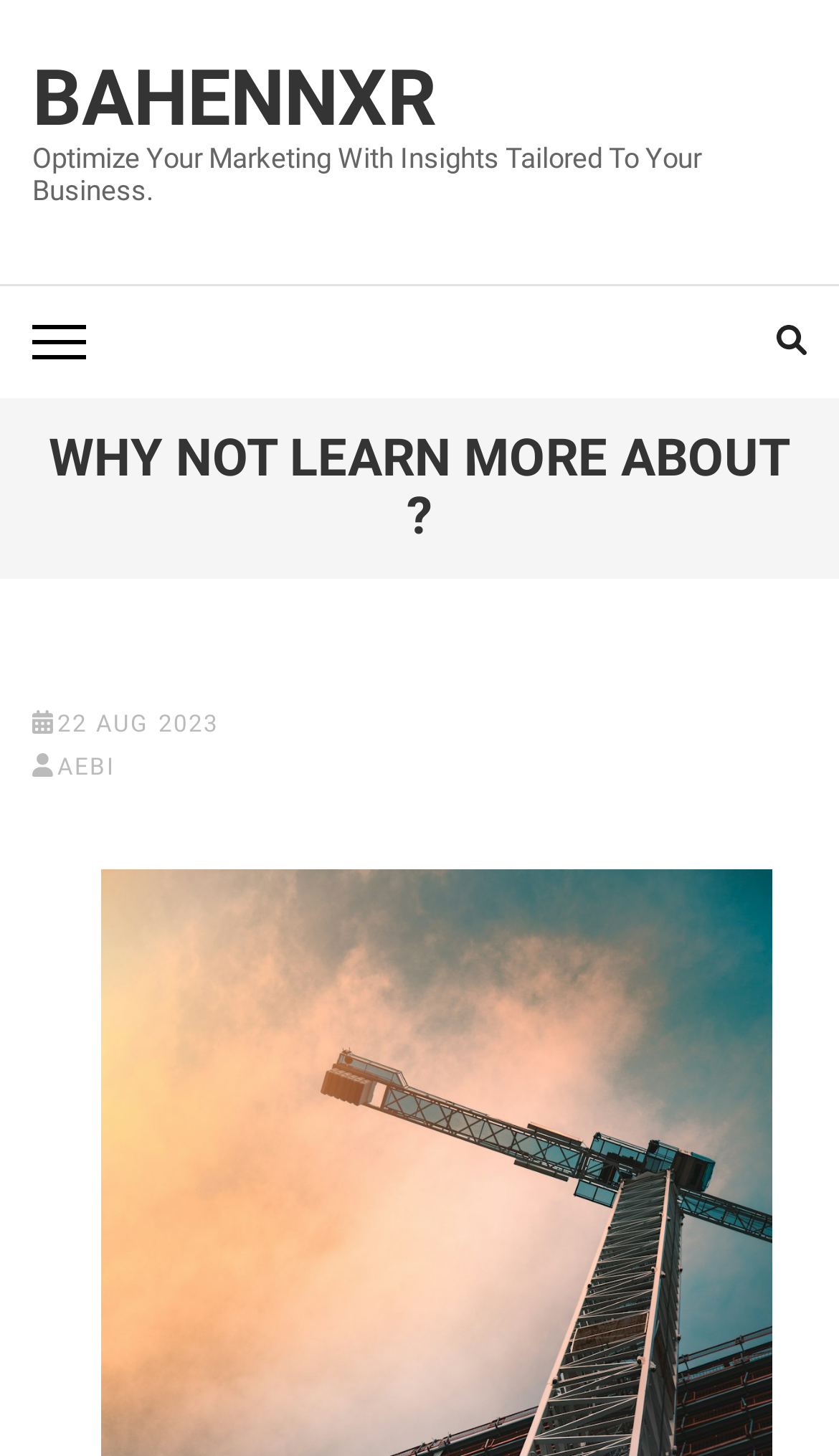How many buttons are on the webpage?
Look at the image and respond with a single word or a short phrase.

2